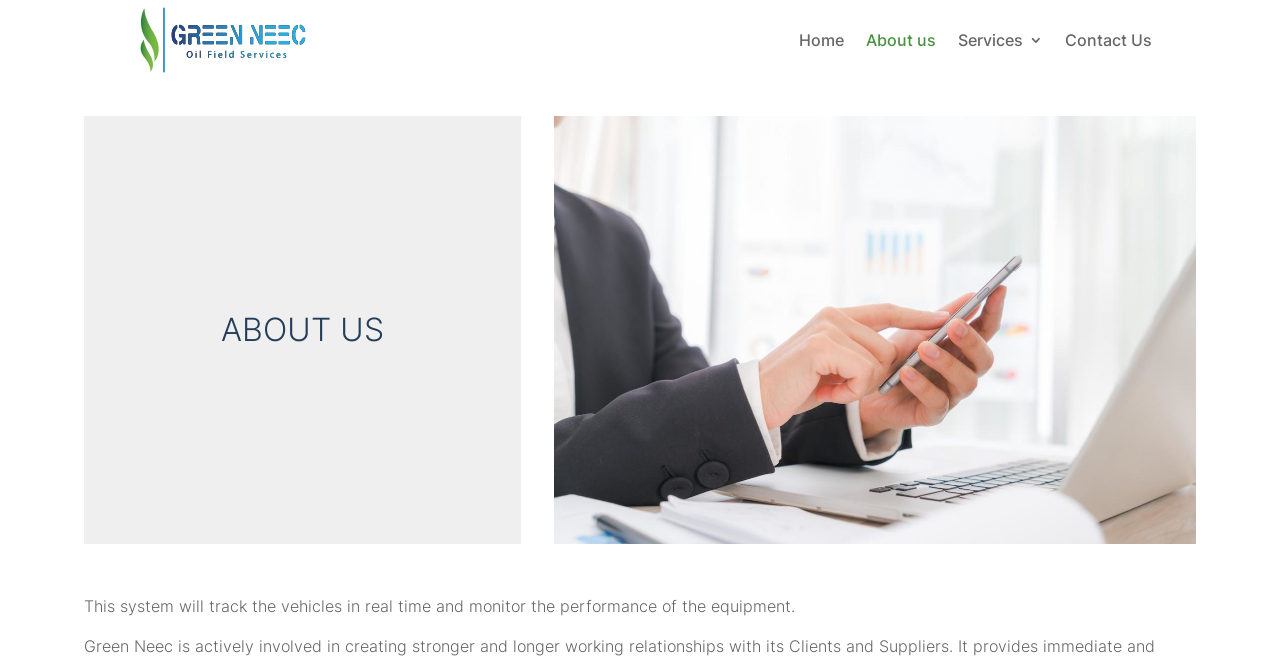What is the main topic of the 'About us' page?
Using the image as a reference, give a one-word or short phrase answer.

Vehicle tracking system